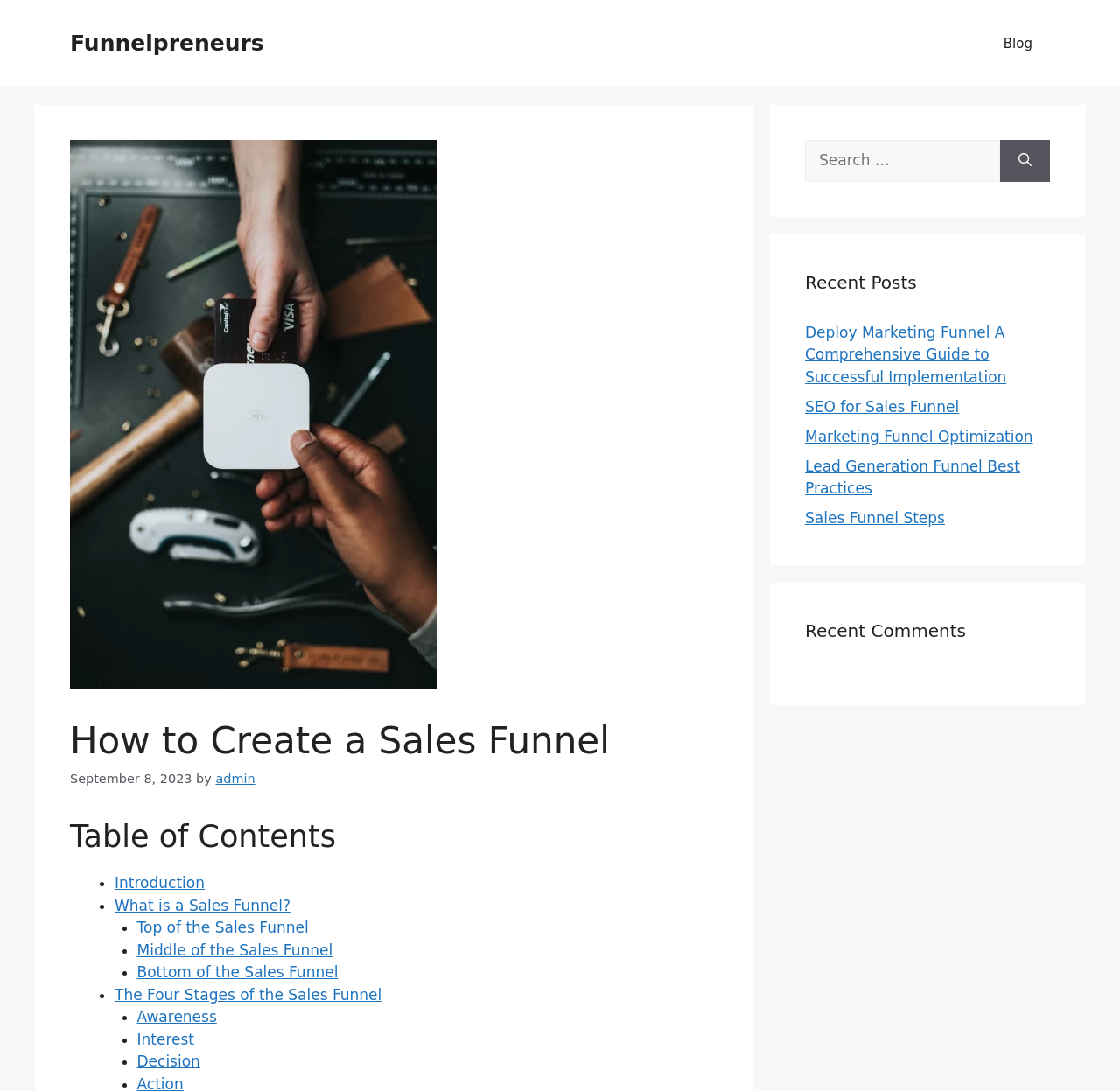Please specify the bounding box coordinates of the region to click in order to perform the following instruction: "View the 'Recent Comments'".

[0.719, 0.566, 0.938, 0.59]